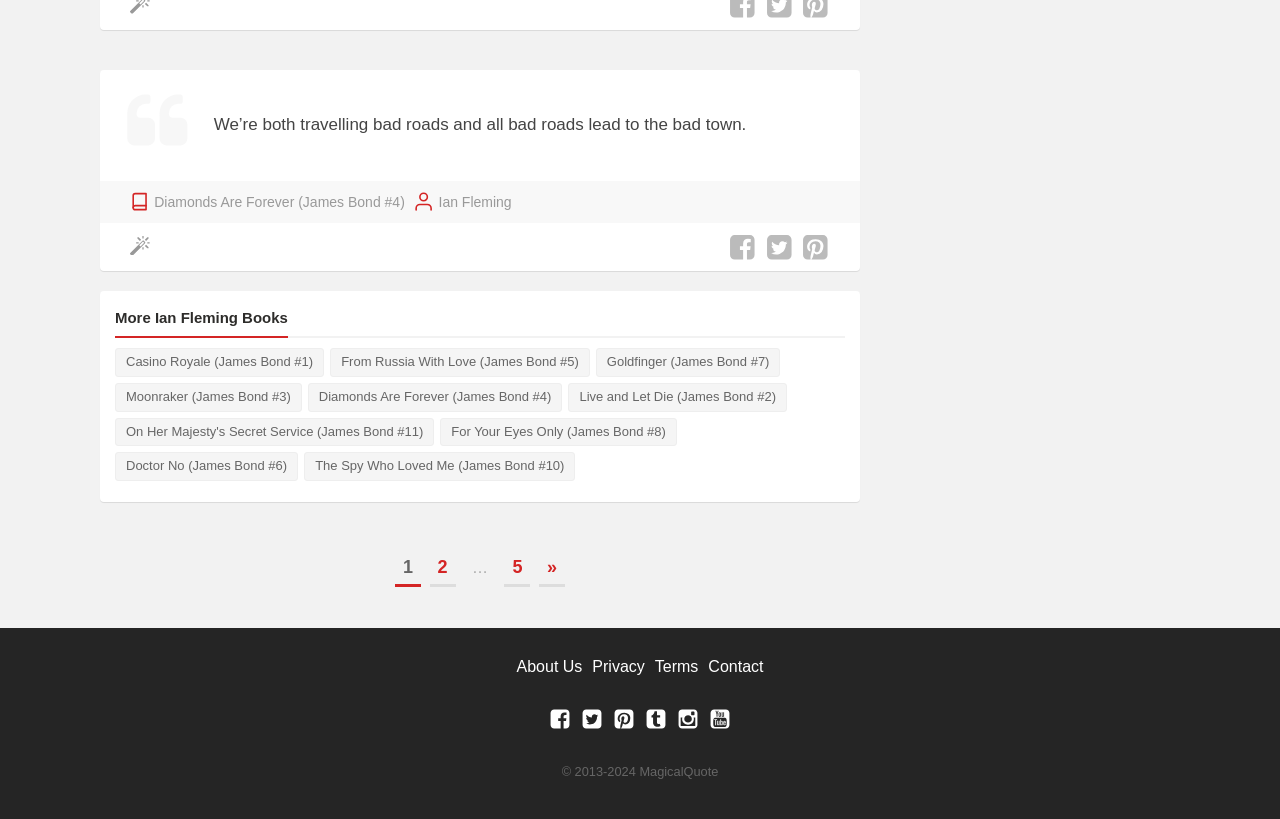Given the following UI element description: "Code of Conduct", find the bounding box coordinates in the webpage screenshot.

None